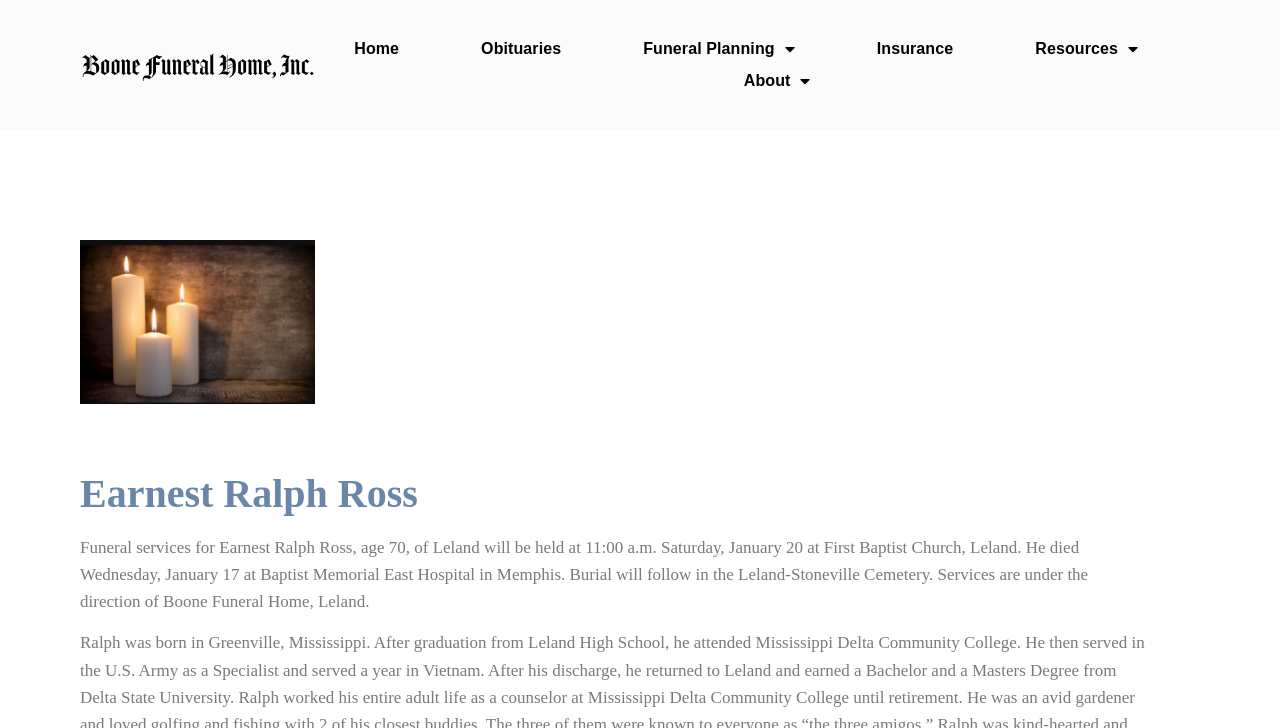Create an elaborate caption for the webpage.

The webpage is about the funeral services of Earnest Ralph Ross, age 70, of Leland. At the top left of the page, there is a link to an unknown webpage. To the right of this link, there are four main navigation links: "Home", "Obituaries", a dropdown menu labeled "Funeral Planning", and "Insurance". Further to the right, there is another dropdown menu labeled "Resources". Below these navigation links, there is a third dropdown menu labeled "About".

The main content of the page is a heading that reads "Earnest Ralph Ross", which is centered near the top of the page. Below this heading, there is a paragraph of text that provides details about the funeral services, including the date, time, location, and burial information. This text is positioned near the center of the page, taking up about half of the page's height.